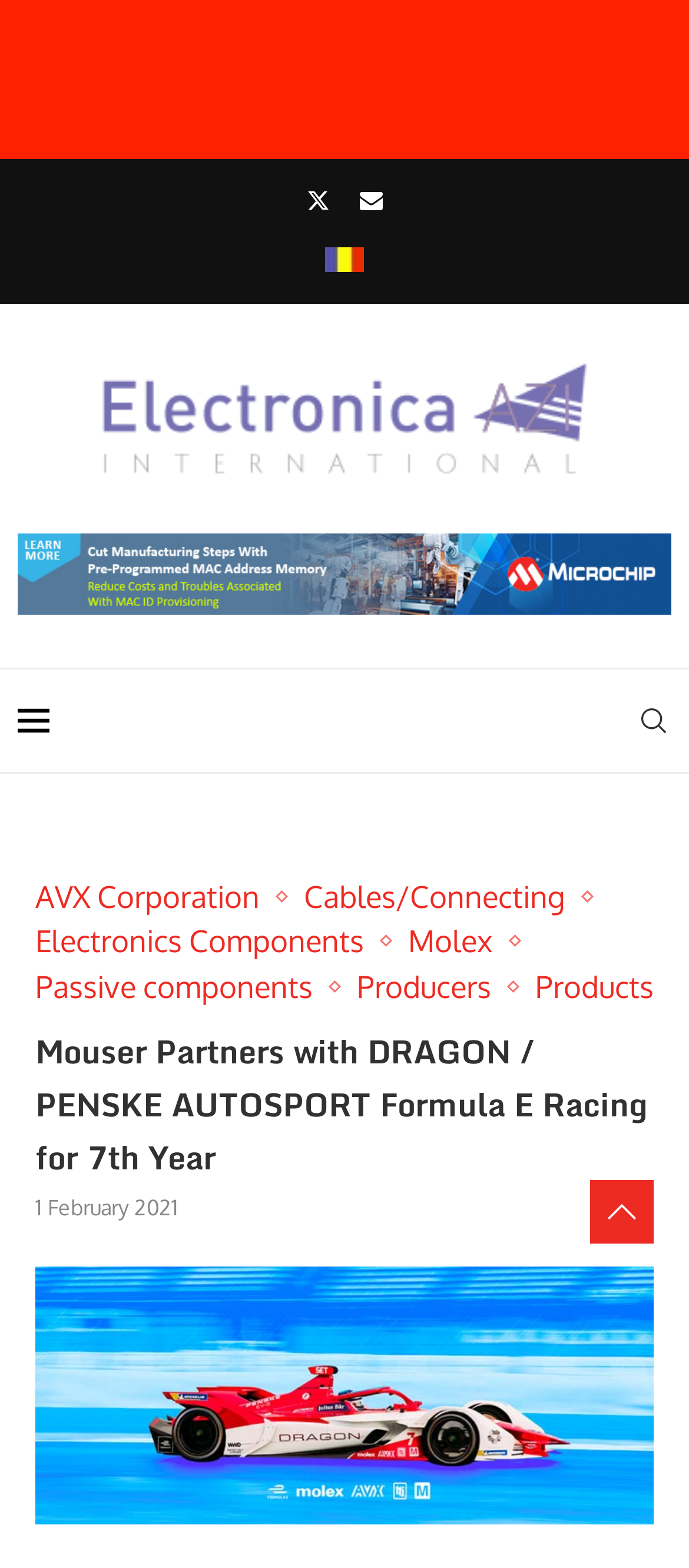What is the category of 'Passive components'?
Using the visual information from the image, give a one-word or short-phrase answer.

Electronics Components